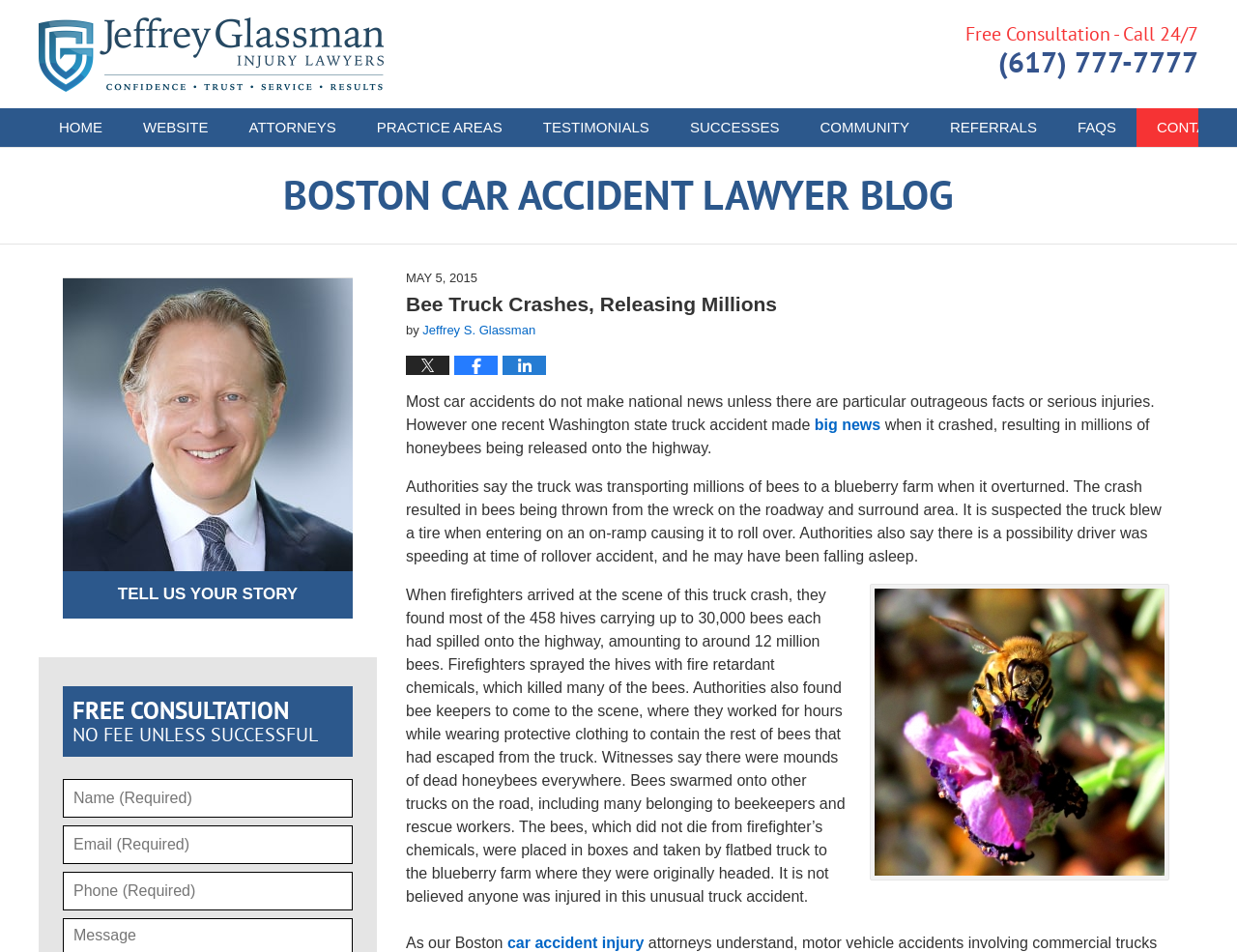Can you find the bounding box coordinates for the UI element given this description: "Successes"? Provide the coordinates as four float numbers between 0 and 1: [left, top, right, bottom].

[0.541, 0.114, 0.646, 0.154]